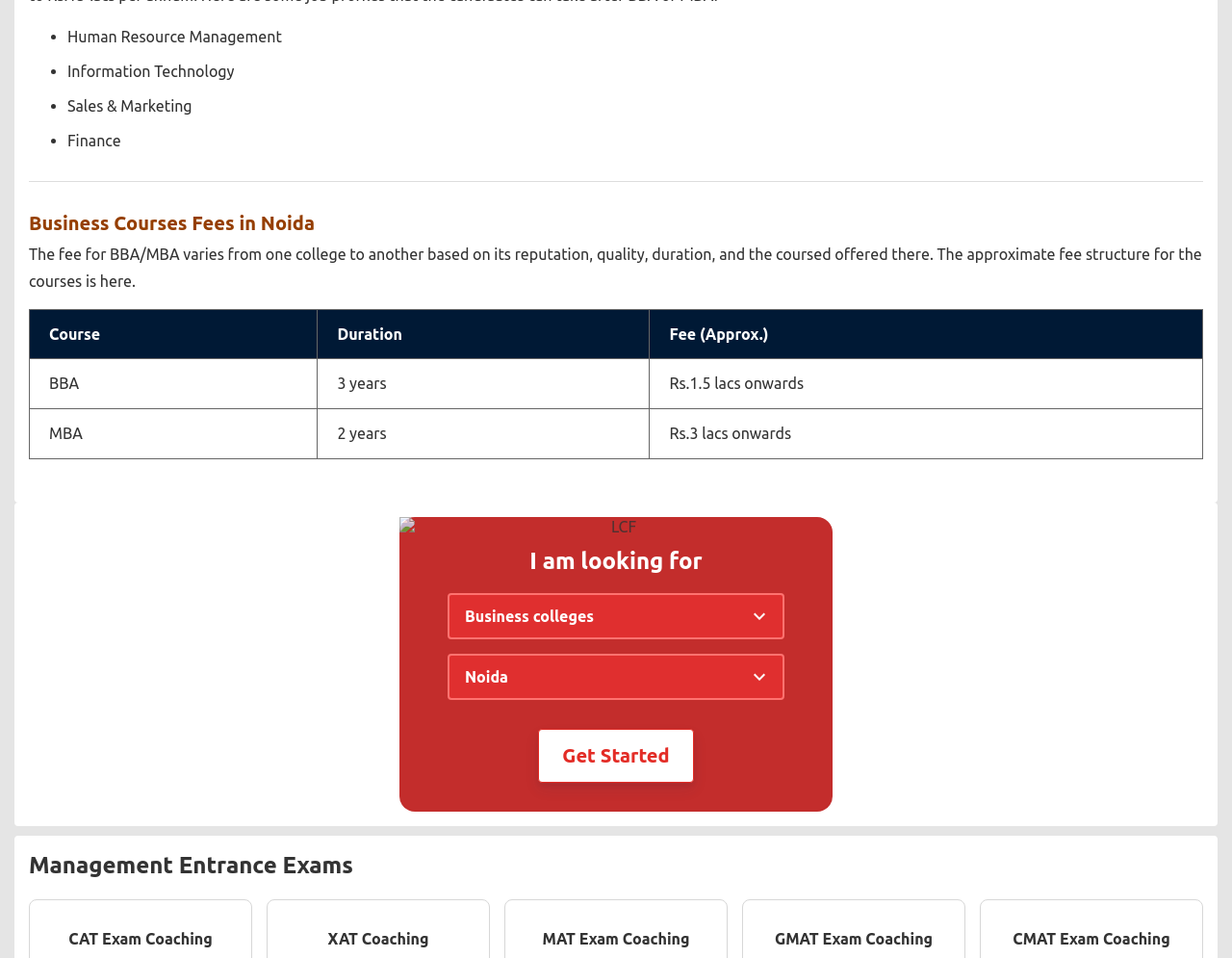Specify the bounding box coordinates of the region I need to click to perform the following instruction: "Click the 'About' link". The coordinates must be four float numbers in the range of 0 to 1, i.e., [left, top, right, bottom].

None